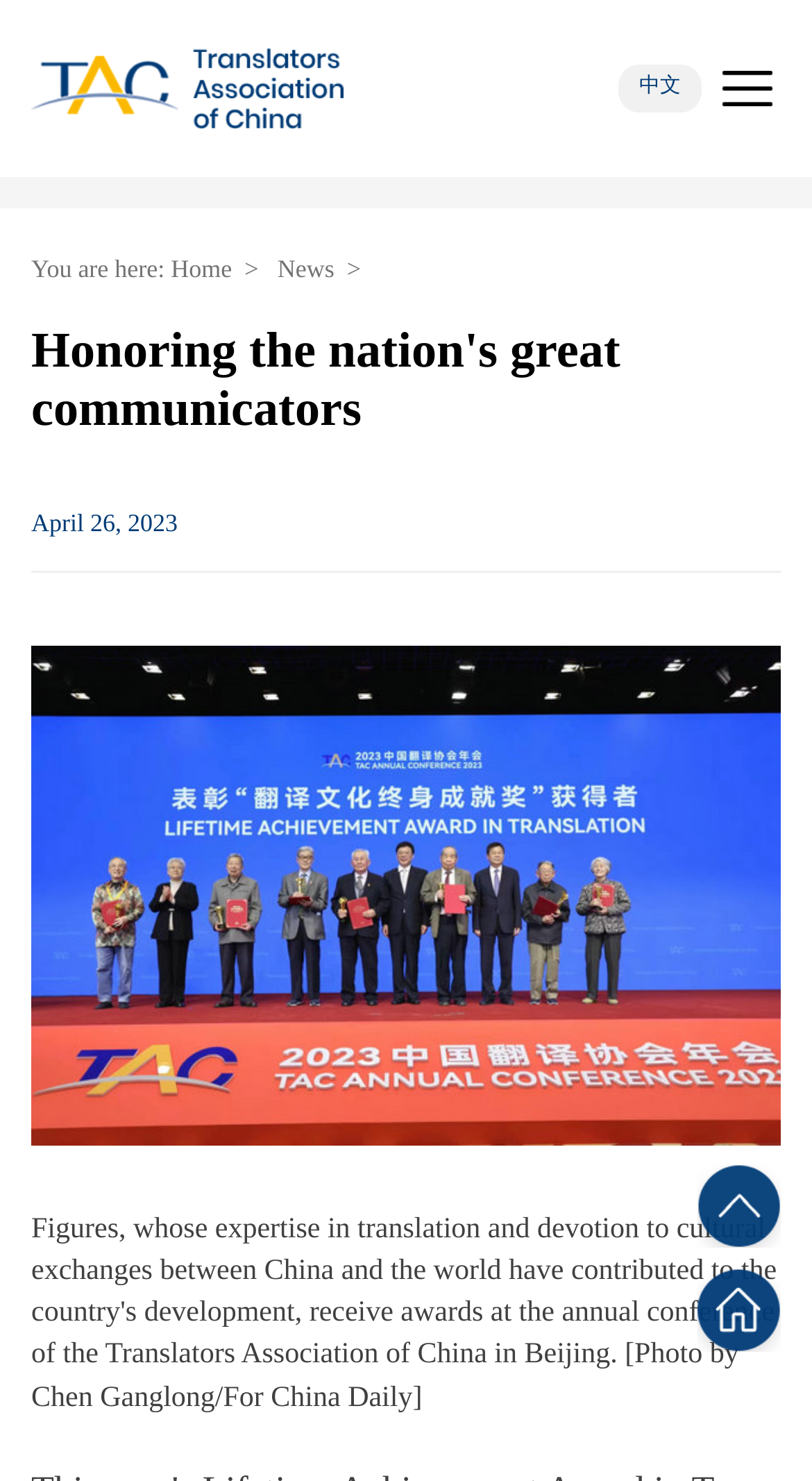Illustrate the webpage with a detailed description.

The webpage appears to be a news or article page, with a prominent heading "Honoring the nation's great communicators" at the top center of the page. Below the heading, there is a date "April 26, 2023" on the top left.

On the top left corner, there is a link with an accompanying image, which seems to be a logo or icon. Next to it, there is a link to "中文" (Chinese language) on the top right corner, accompanied by a small image.

The main content of the page is a large figure with an image that takes up most of the page's width, spanning from the top center to the bottom center. The image has a figcaption below it, which provides a description of the image.

Above the figure, there is a navigation menu with links to "Home" and "News", separated by arrow symbols. The menu is located at the top center of the page.

At the bottom right corner, there are two links with accompanying images, which appear to be social media or sharing links.

Overall, the page has a simple and clean layout, with a focus on the main image and article content.